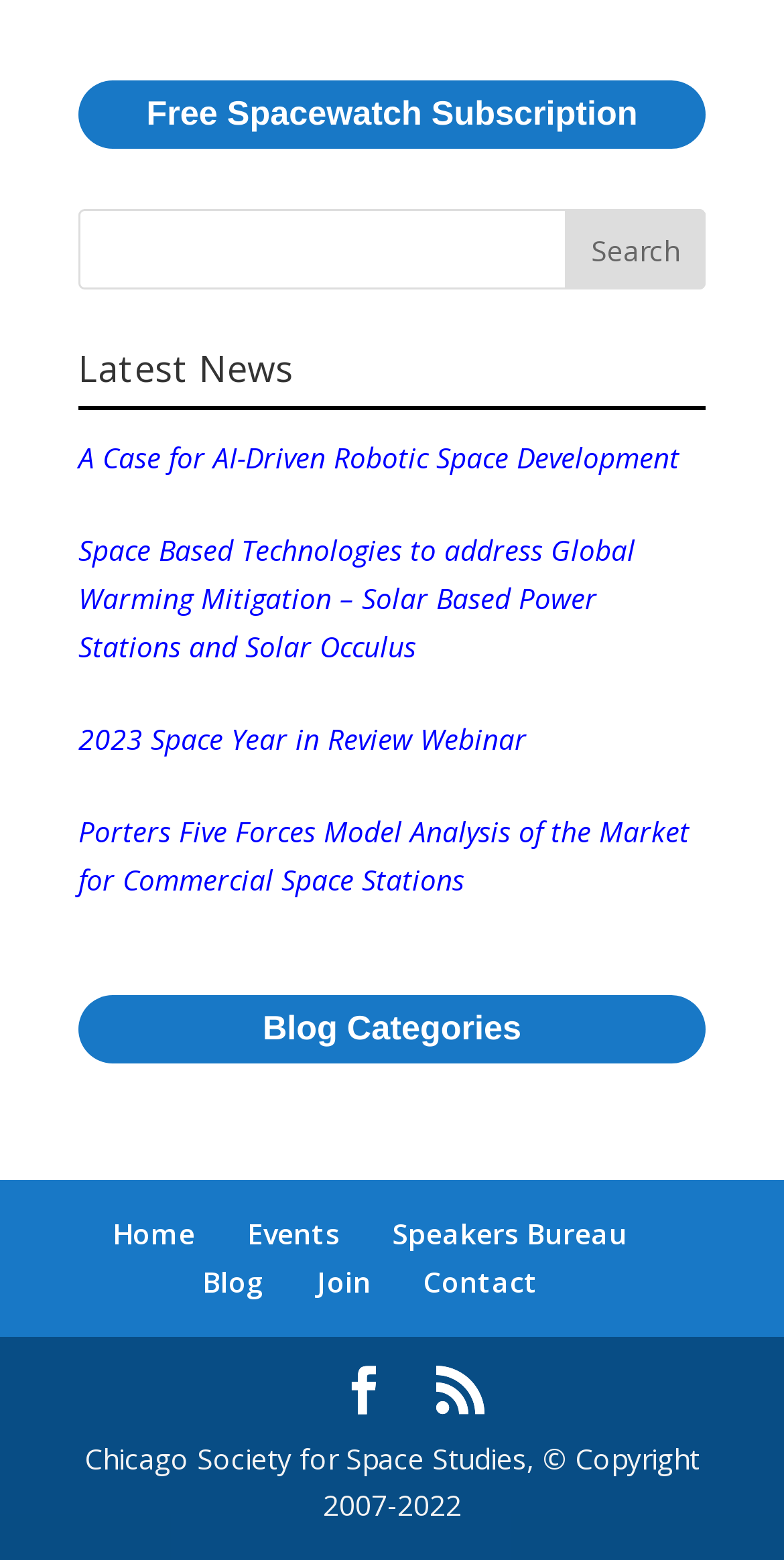Identify the bounding box coordinates of the area you need to click to perform the following instruction: "Search for a topic".

[0.1, 0.134, 0.9, 0.186]